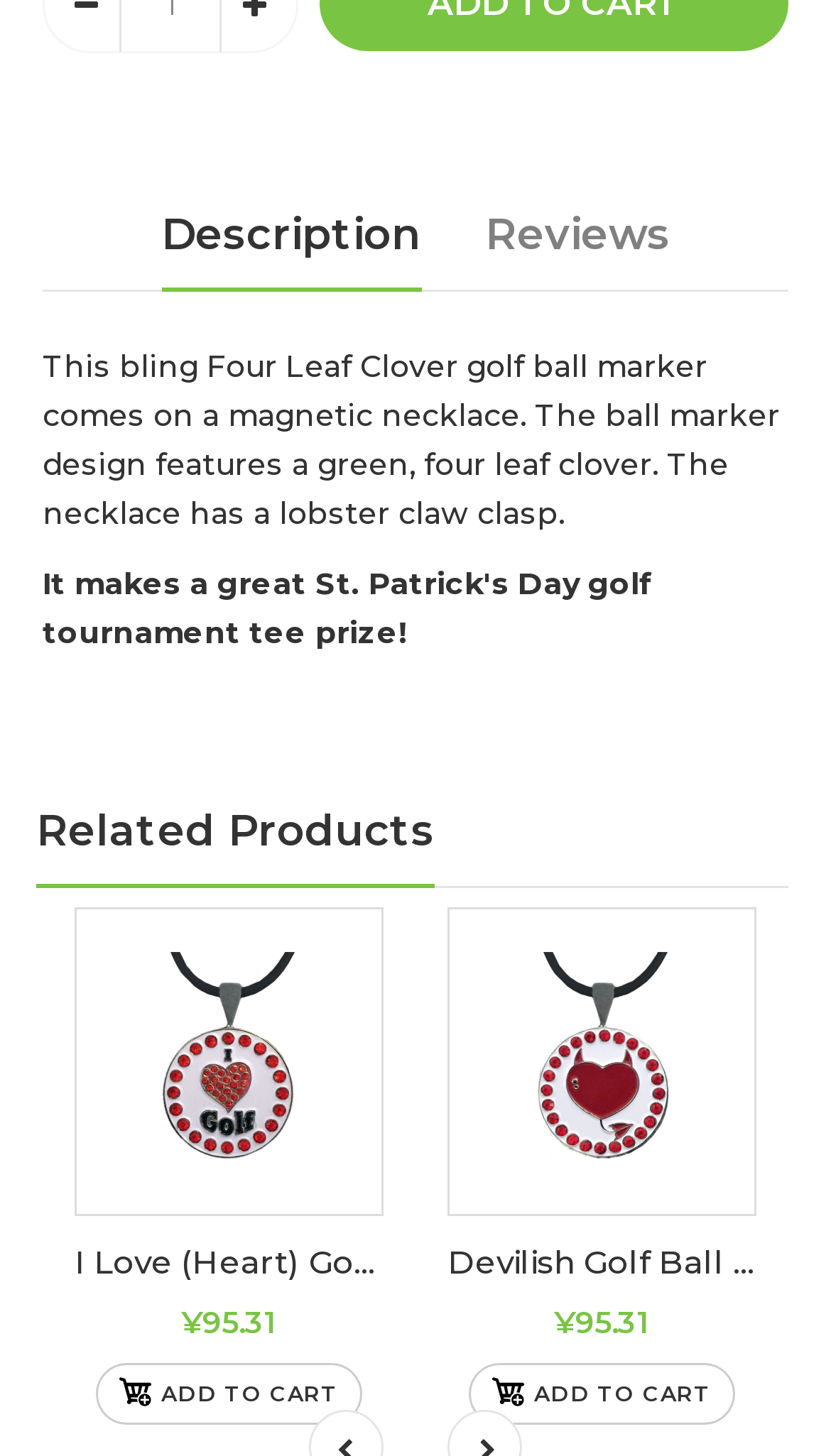What is the design feature of the Four Leaf Clover golf ball marker?
Could you please answer the question thoroughly and with as much detail as possible?

I found the design feature of the Four Leaf Clover golf ball marker by reading the StaticText element, which describes the product as 'a green, four leaf clover'.